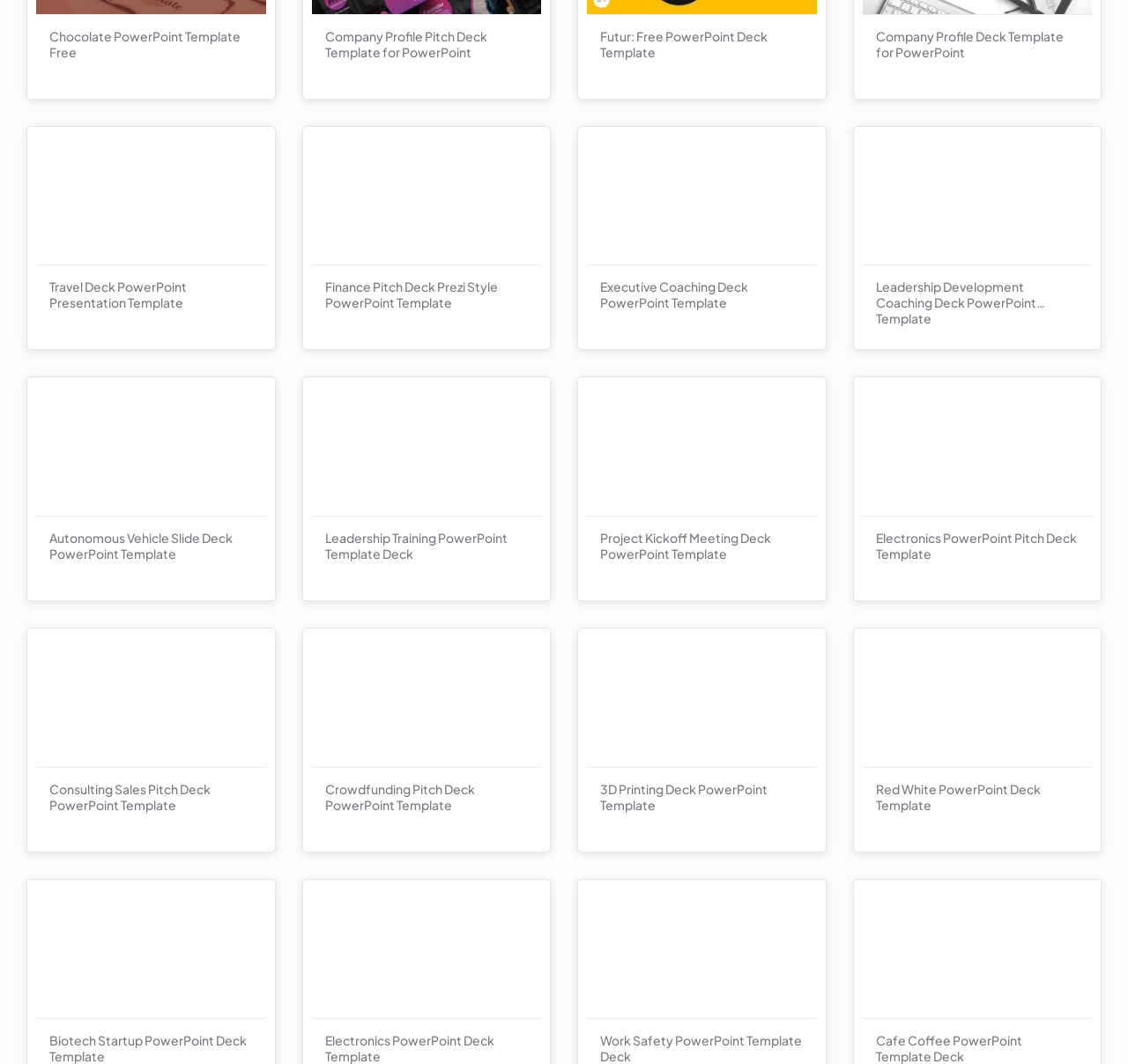Please predict the bounding box coordinates of the element's region where a click is necessary to complete the following instruction: "Check out the 'Autonomous Vehicle Slide Deck PowerPoint Template'". The coordinates should be represented by four float numbers between 0 and 1, i.e., [left, top, right, bottom].

[0.044, 0.498, 0.224, 0.528]